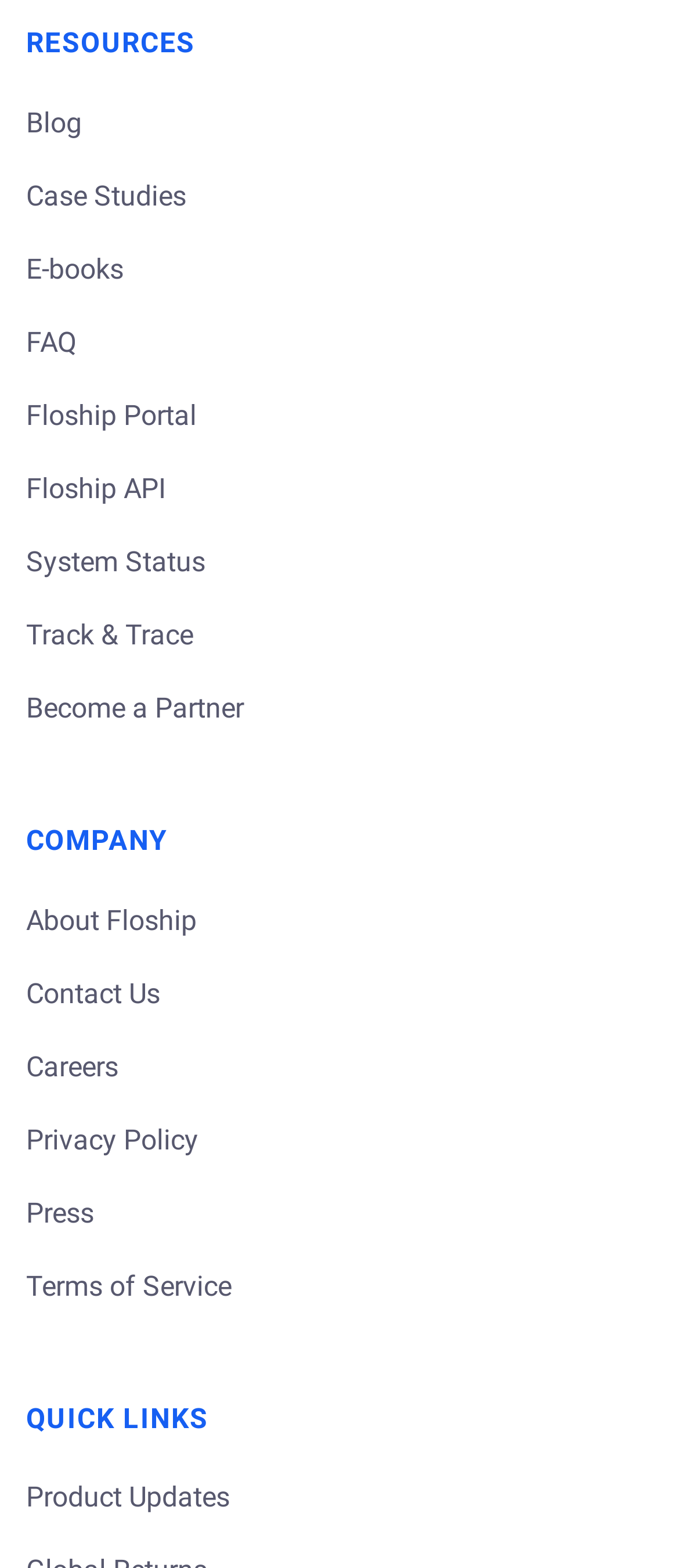Please mark the clickable region by giving the bounding box coordinates needed to complete this instruction: "View blog posts".

[0.038, 0.067, 0.121, 0.088]